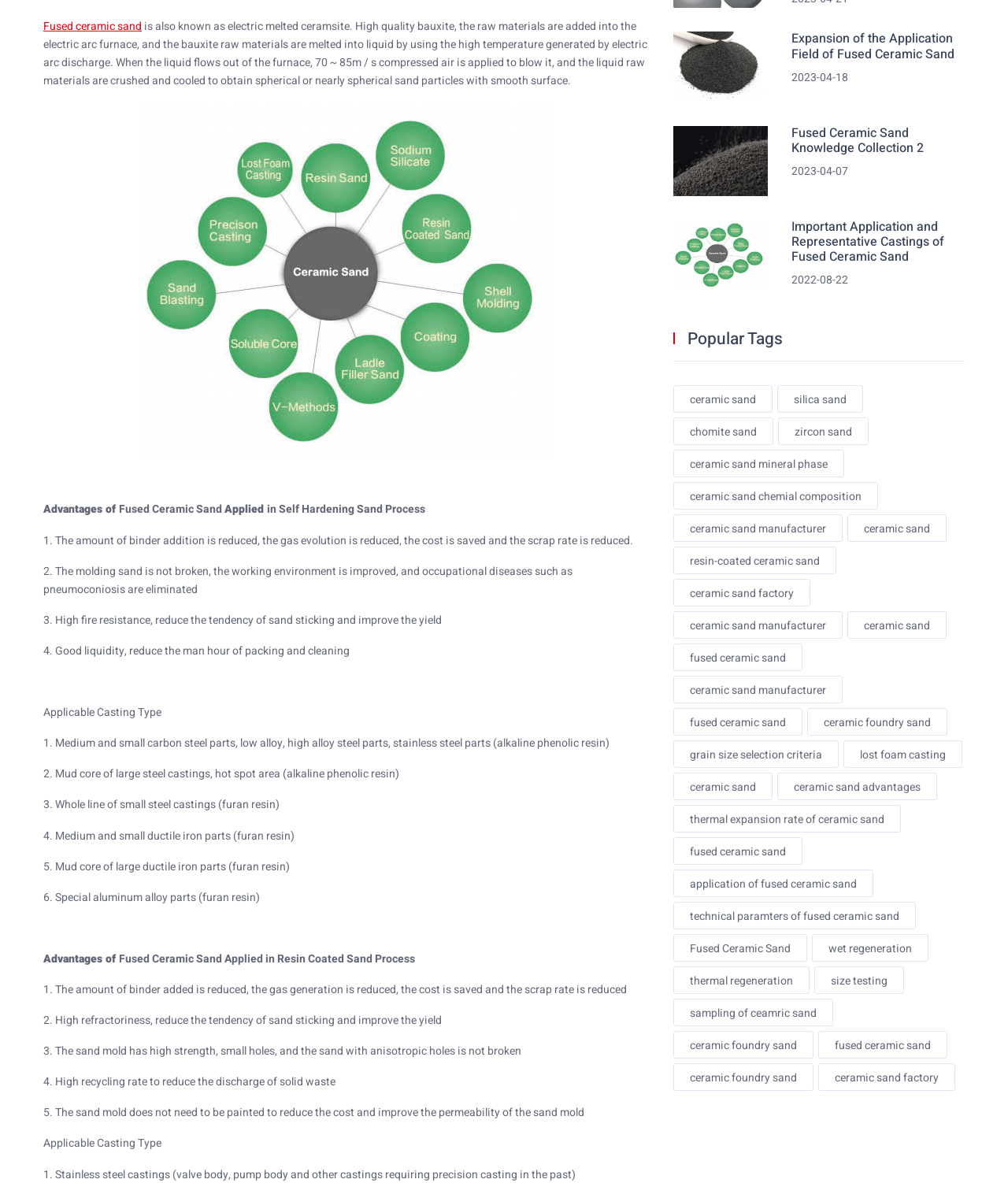Using the provided description application of fused ceramic sand, find the bounding box coordinates for the UI element. Provide the coordinates in (top-left x, top-left y, bottom-right x, bottom-right y) format, ensuring all values are between 0 and 1.

[0.668, 0.735, 0.866, 0.758]